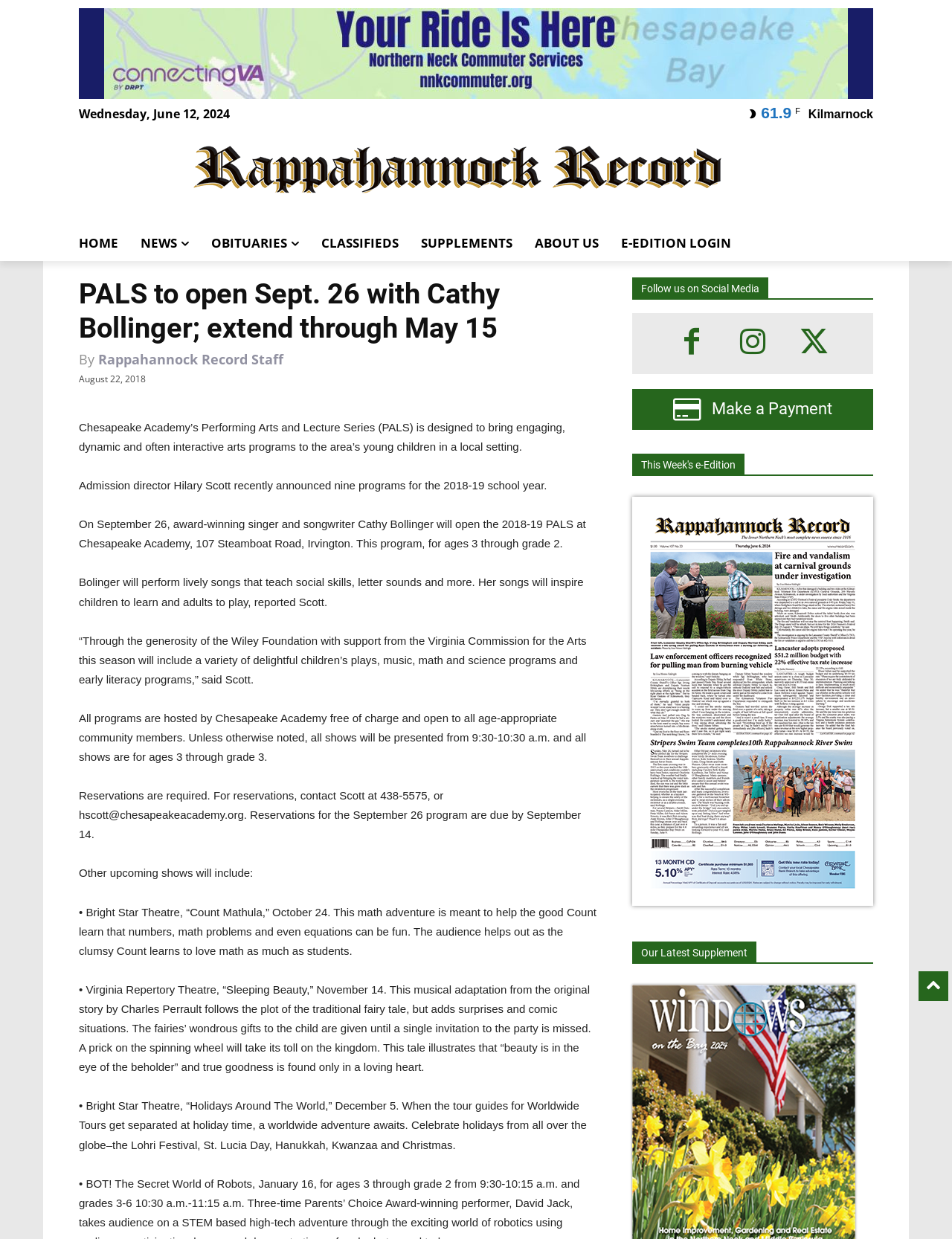What is the contact information for reservations?
Refer to the image and provide a concise answer in one word or phrase.

438-5575 or hscott@chesapeakeacademy.org